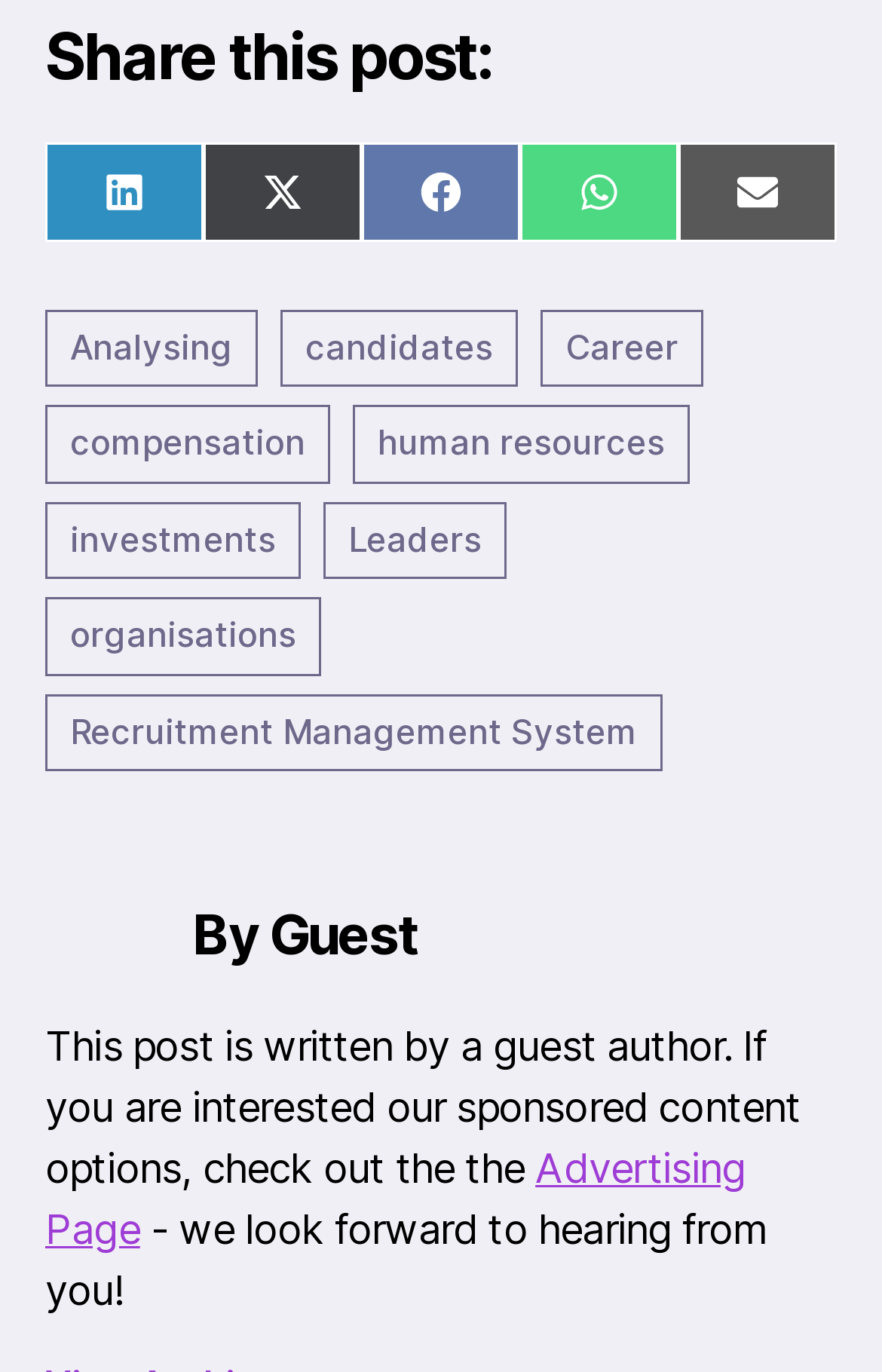Determine the bounding box coordinates for the region that must be clicked to execute the following instruction: "view April 2014 archives".

None